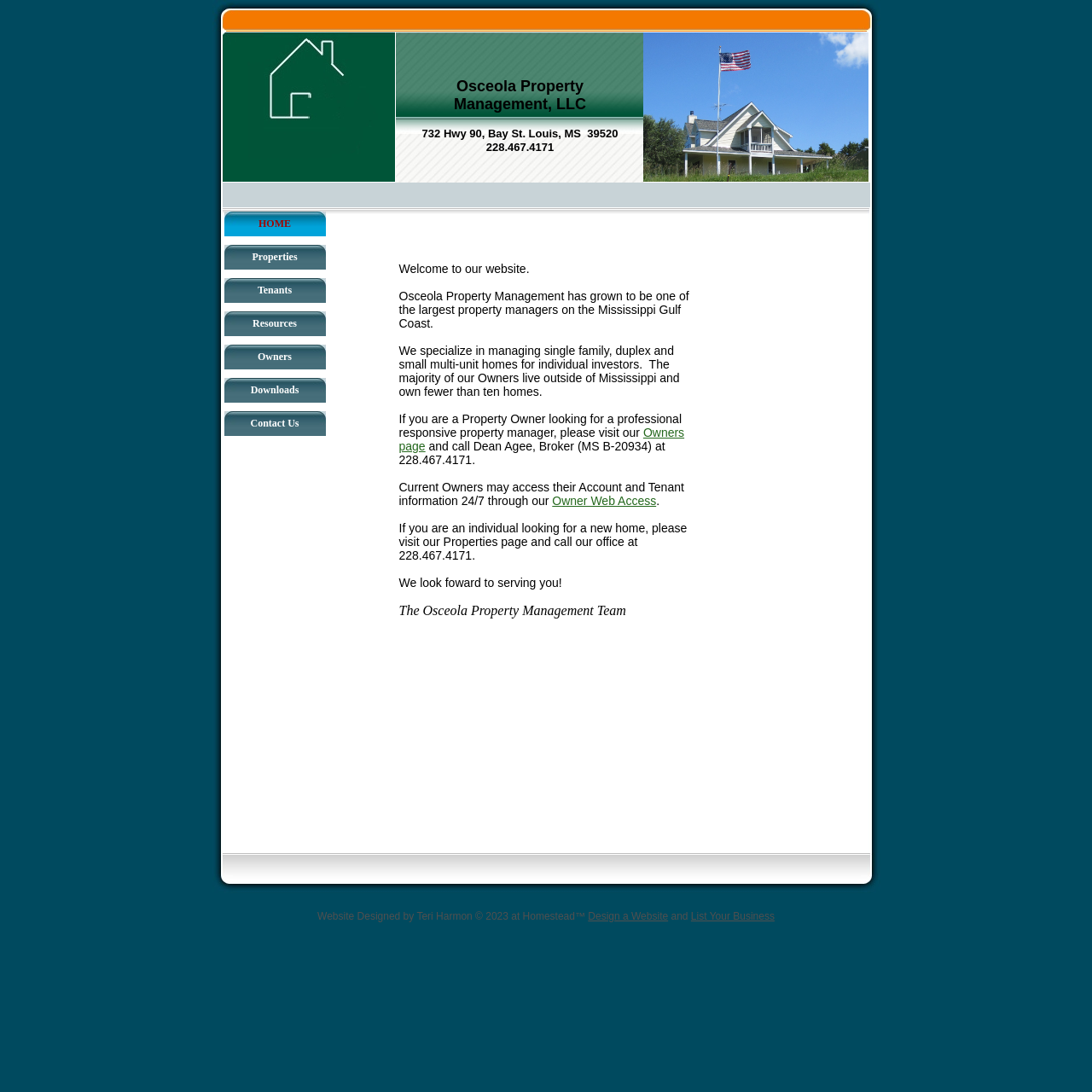Extract the bounding box coordinates of the UI element described by: "List Your Business". The coordinates should include four float numbers ranging from 0 to 1, e.g., [left, top, right, bottom].

[0.633, 0.834, 0.709, 0.845]